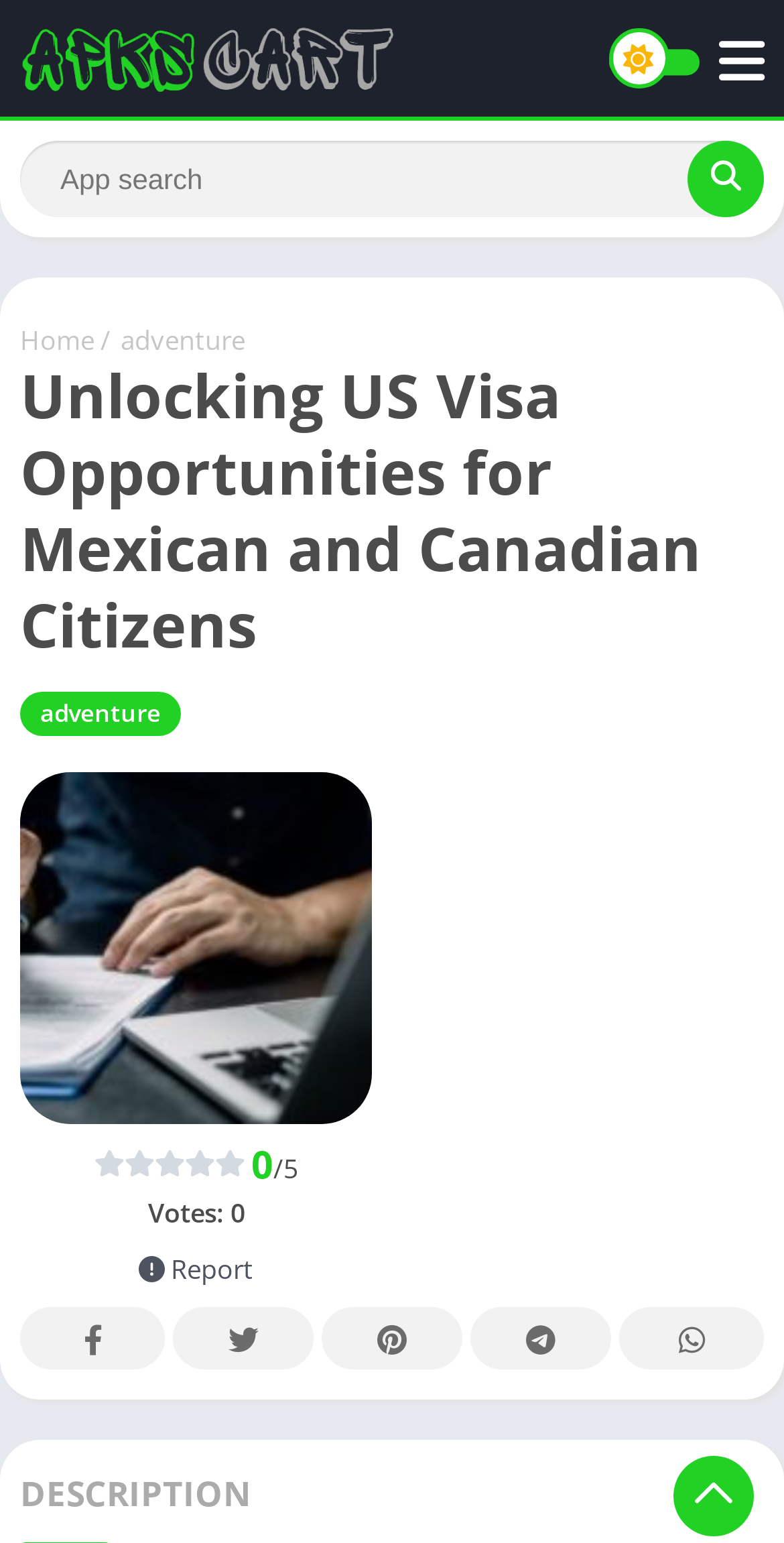Please specify the bounding box coordinates of the clickable region necessary for completing the following instruction: "Click the WebCitz link". The coordinates must consist of four float numbers between 0 and 1, i.e., [left, top, right, bottom].

None